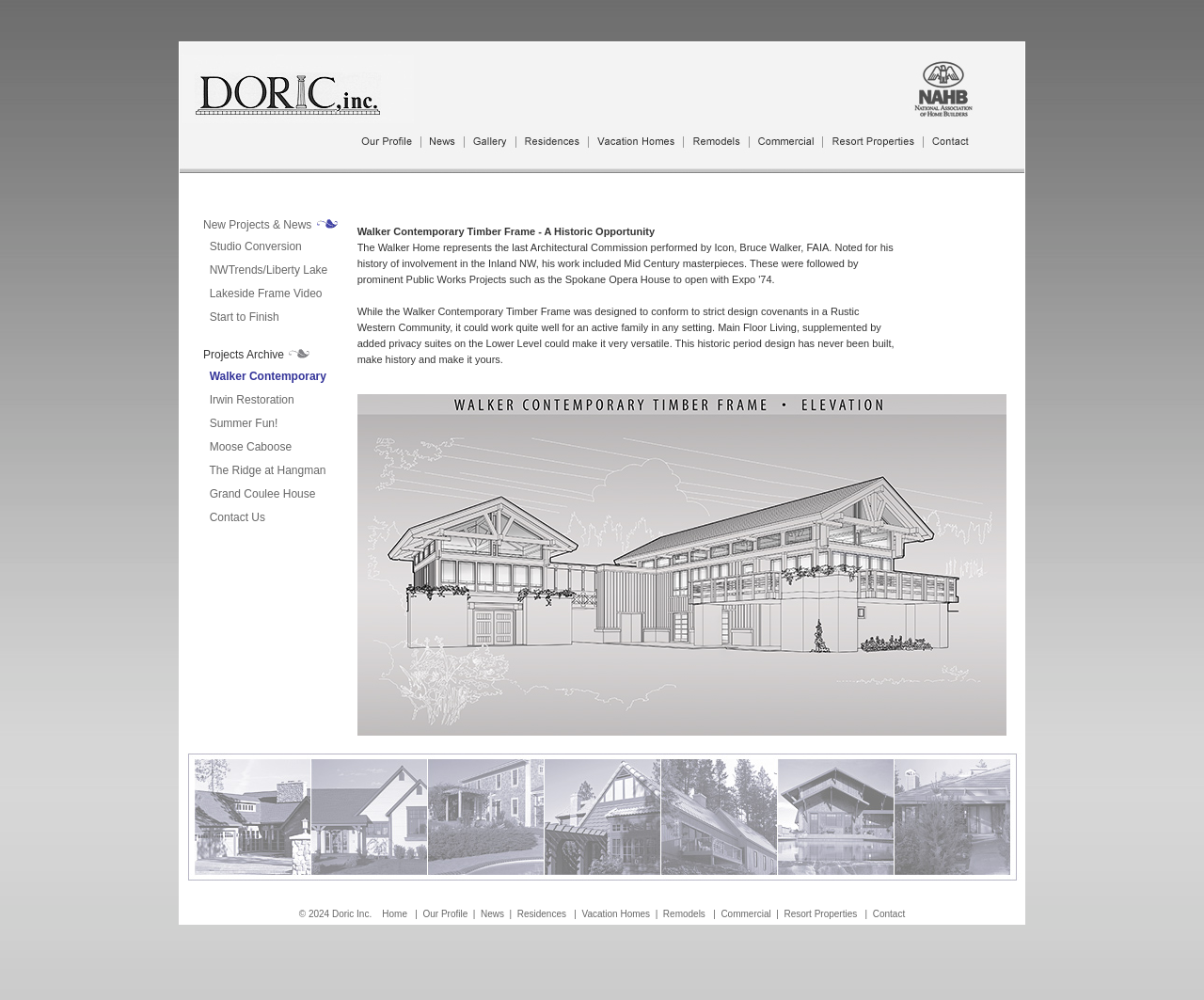Identify the bounding box coordinates for the element you need to click to achieve the following task: "Go to Home". Provide the bounding box coordinates as four float numbers between 0 and 1, in the form [left, top, right, bottom].

[0.317, 0.909, 0.338, 0.919]